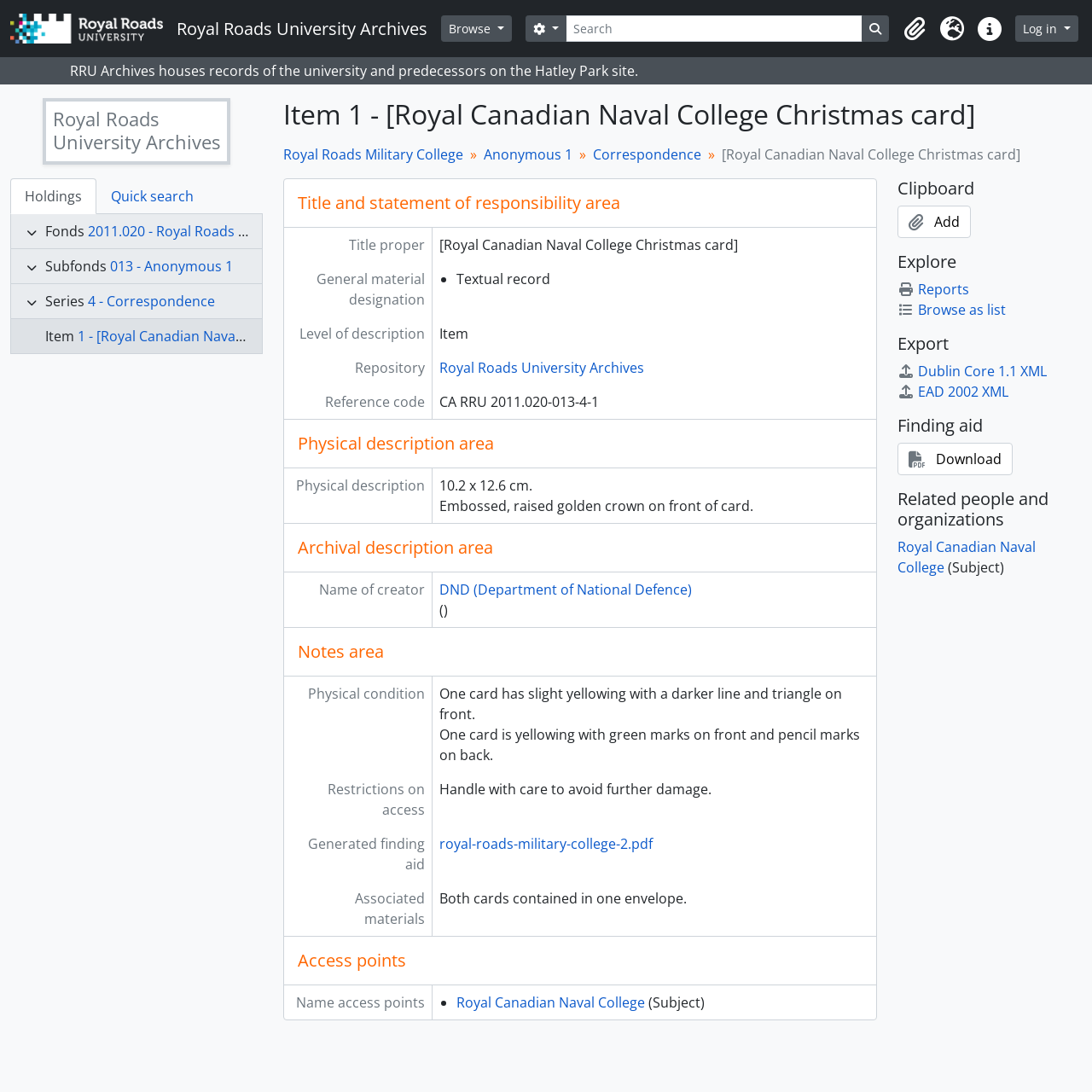Highlight the bounding box coordinates of the region I should click on to meet the following instruction: "View the holdings".

[0.009, 0.163, 0.088, 0.196]